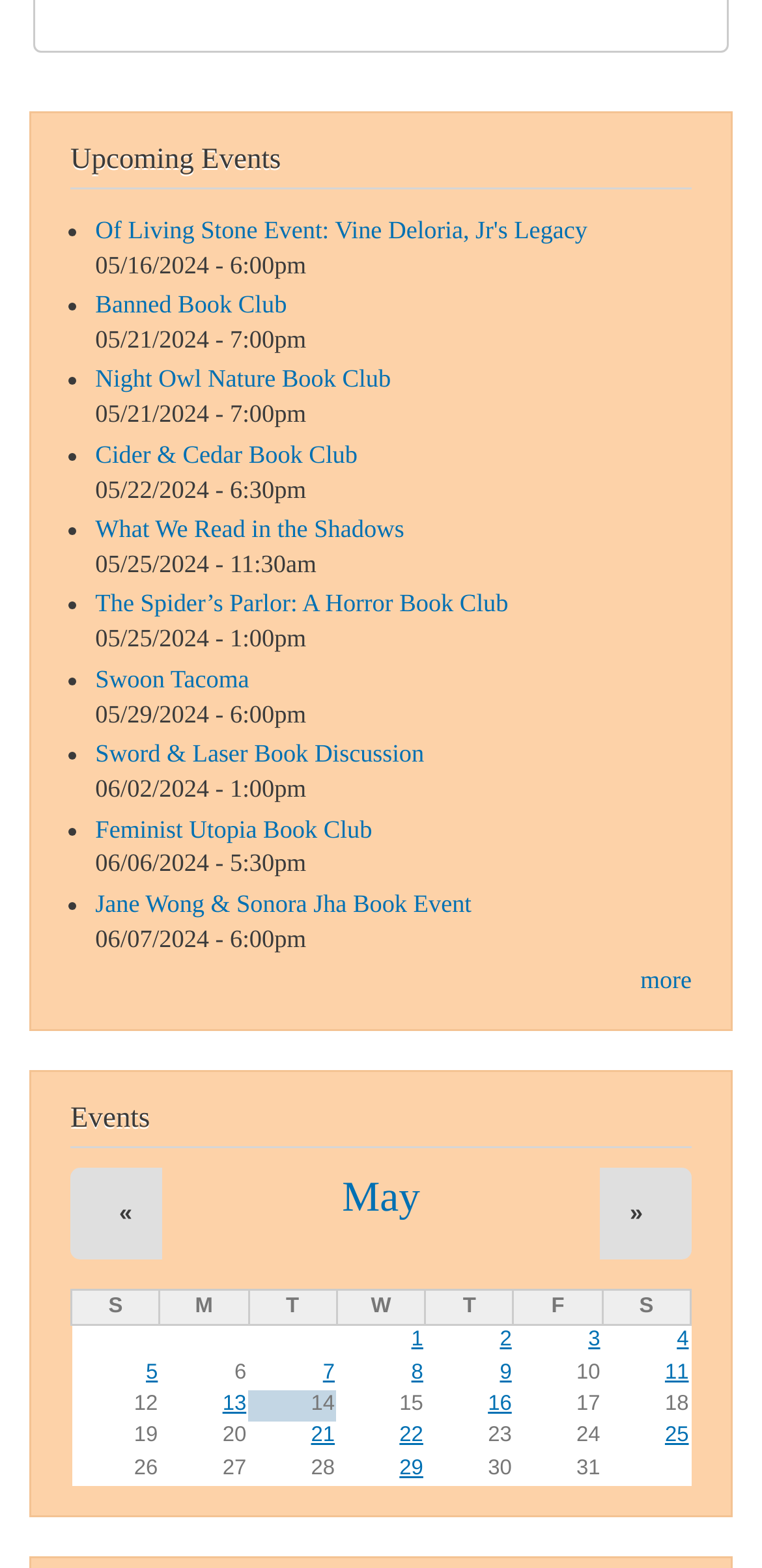Locate the bounding box coordinates of the area where you should click to accomplish the instruction: "View the '05/16/2024 - 6:00pm' event details".

[0.125, 0.16, 0.402, 0.178]